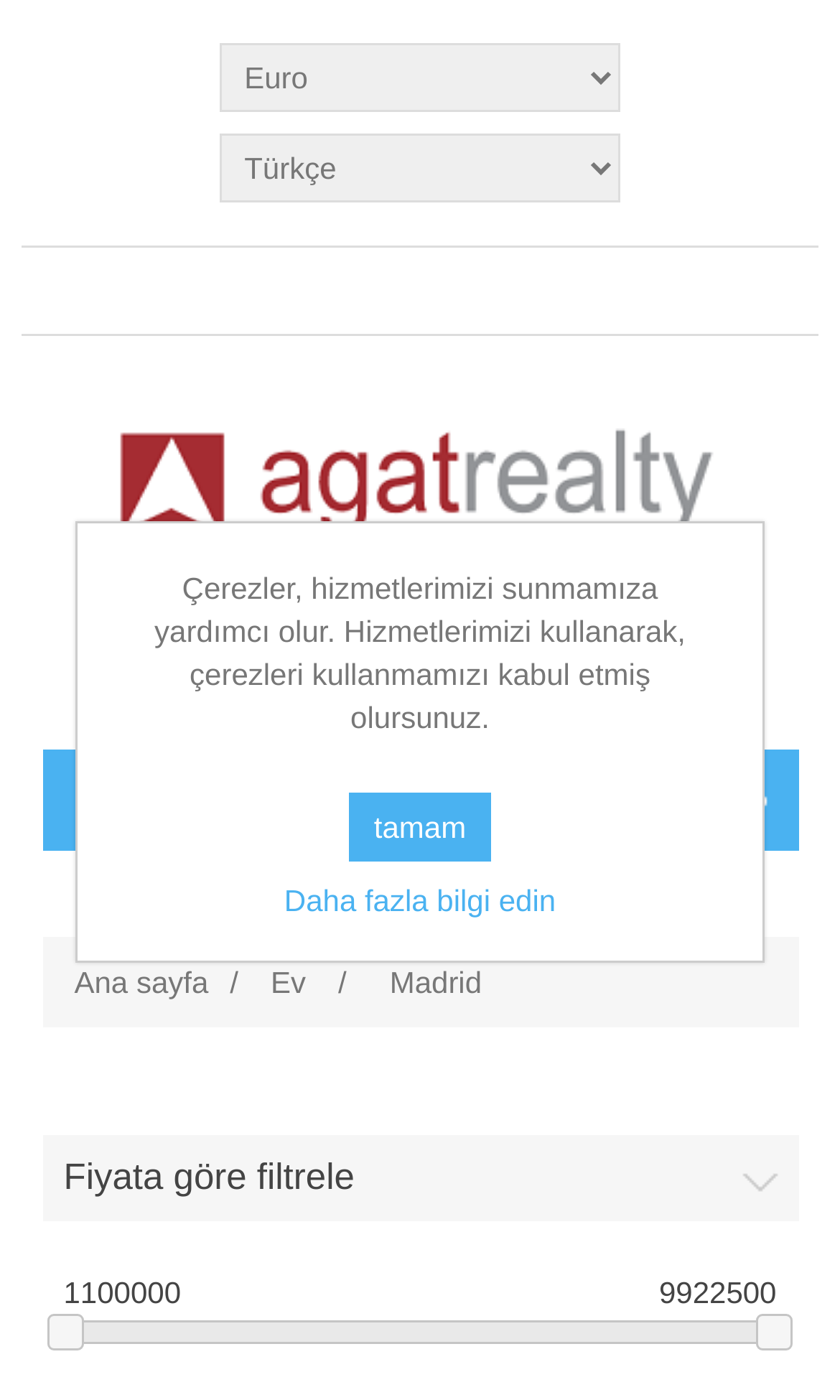Please provide a detailed answer to the question below by examining the image:
What is the minimum price range for filtering?

The minimum price range for filtering can be found by looking at the StaticText element with the text '1100000' which is located near the text 'Fiyata göre filtrele'.